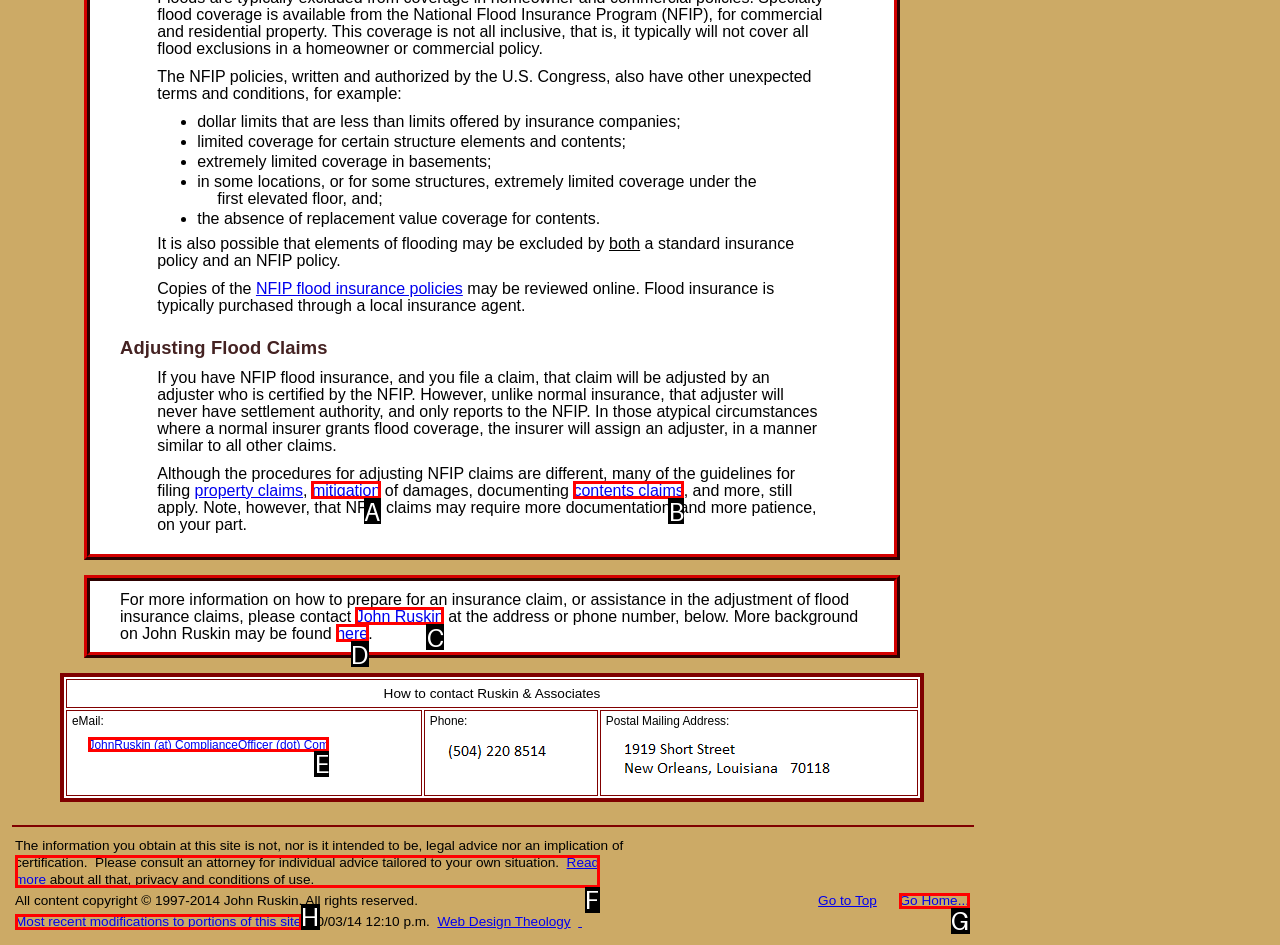Choose the HTML element that best fits the given description: Go Home.... Answer by stating the letter of the option.

G